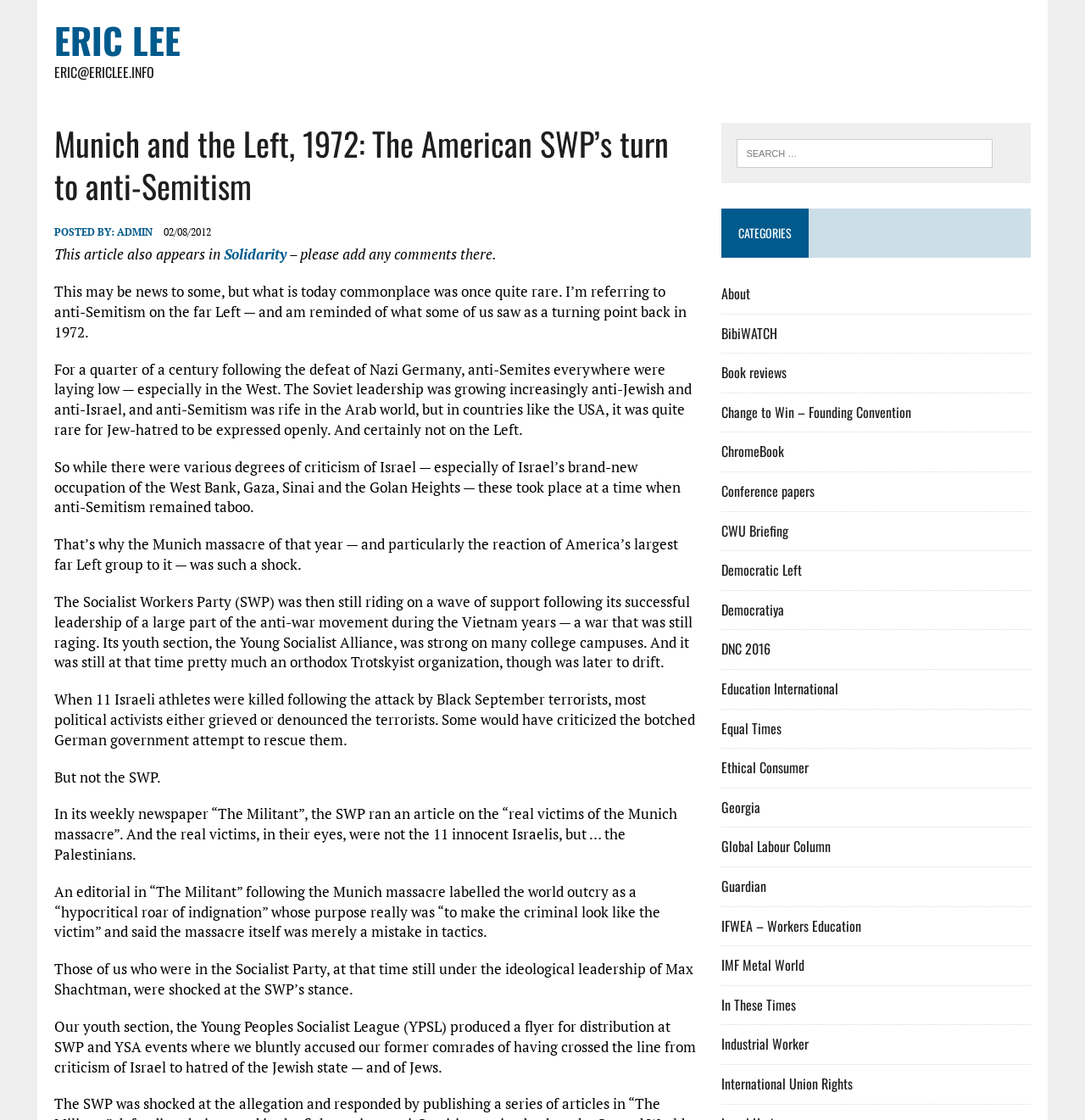Find the bounding box coordinates for the element that must be clicked to complete the instruction: "Go to the About page". The coordinates should be four float numbers between 0 and 1, indicated as [left, top, right, bottom].

[0.665, 0.253, 0.692, 0.271]